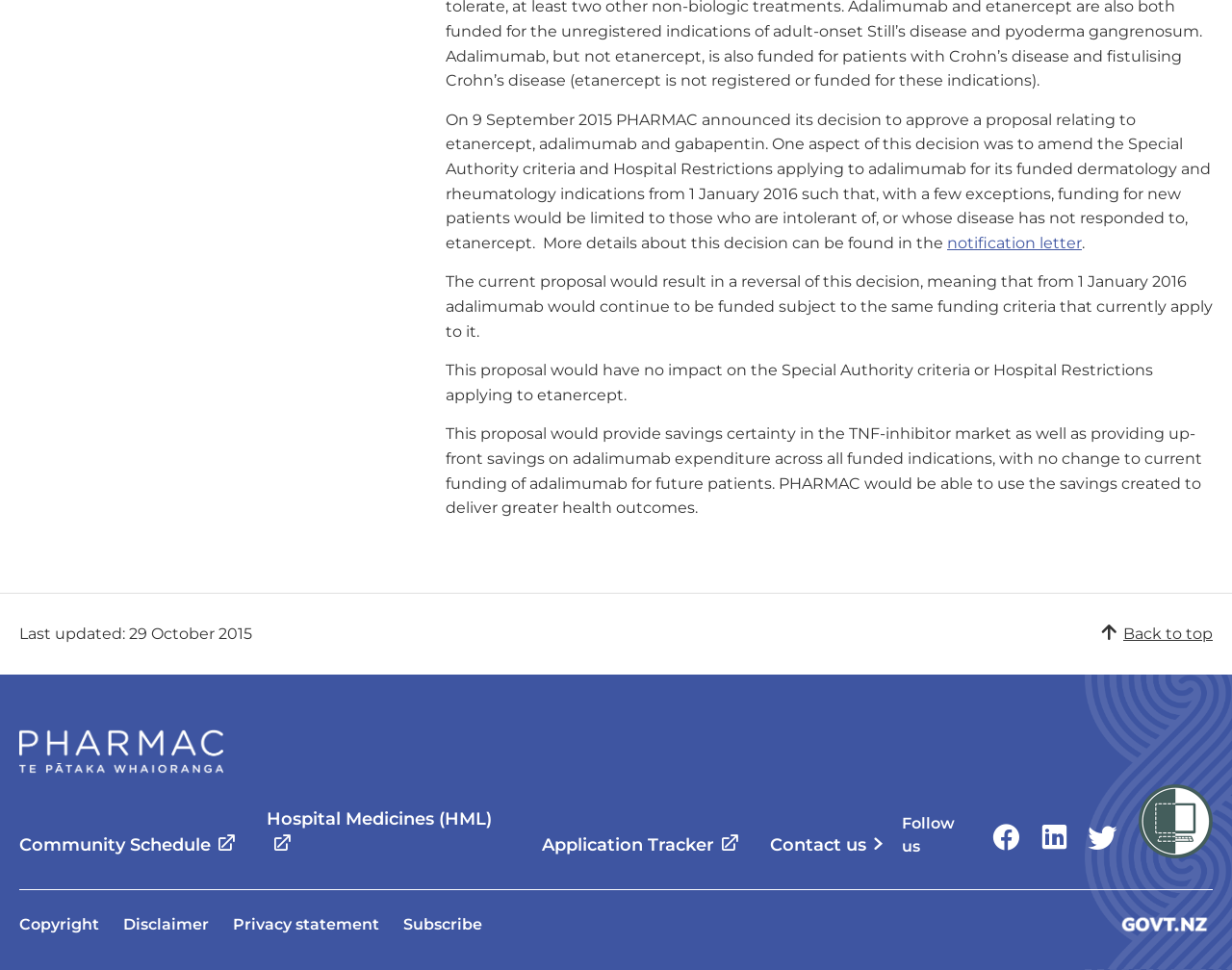Using the given description, provide the bounding box coordinates formatted as (top-left x, top-left y, bottom-right x, bottom-right y), with all values being floating point numbers between 0 and 1. Description: LinkedIn

[0.842, 0.845, 0.87, 0.88]